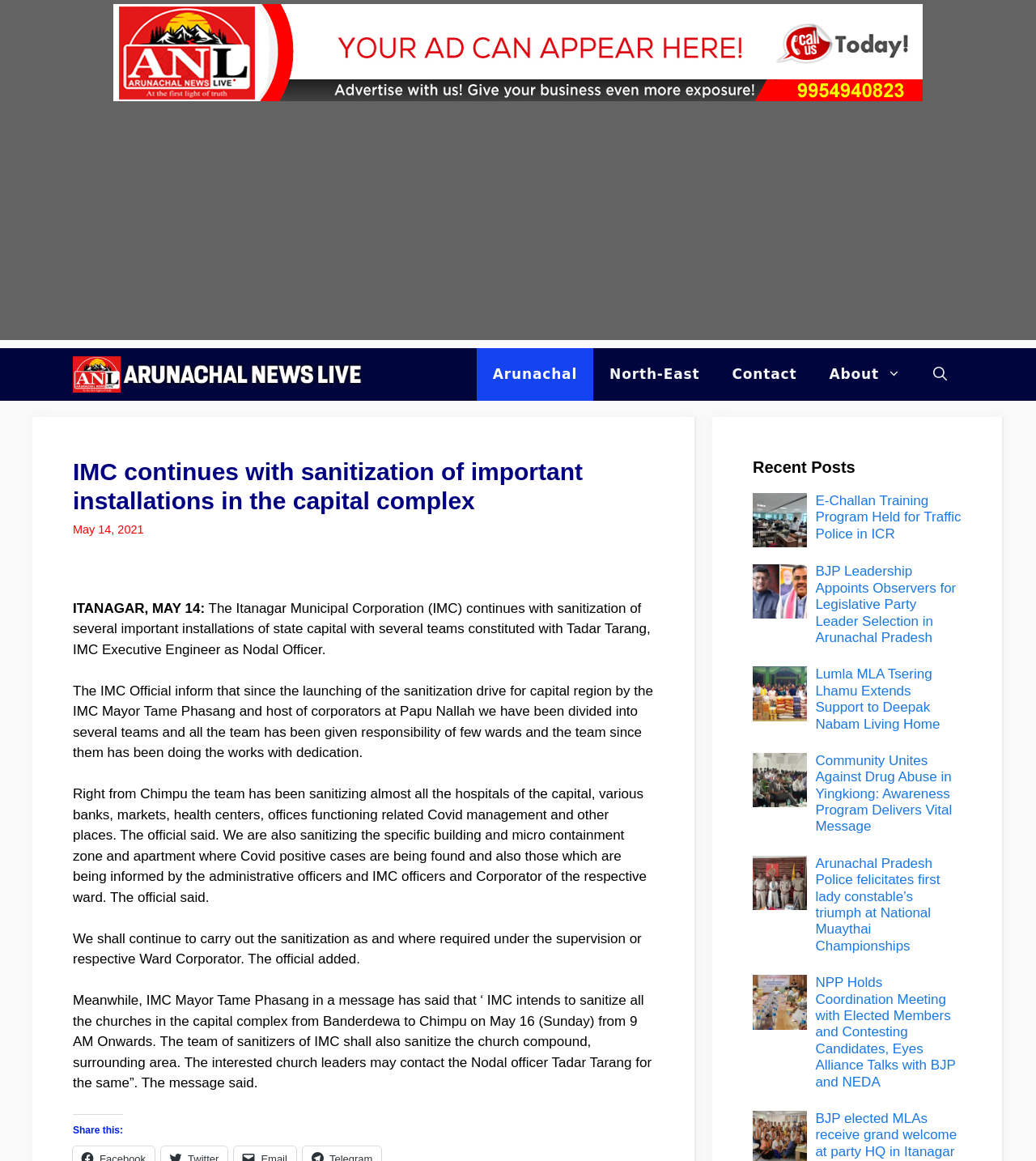Detail the various sections and features of the webpage.

The webpage appears to be a news article from Arunachal News Live, with a focus on the Itanagar Municipal Corporation's sanitization efforts in the state capital. At the top of the page, there is a navigation bar with links to different sections, including "Arunachal", "North-East", "Contact", and "About". 

Below the navigation bar, there is a large heading that reads "IMC continues with sanitization of important installations in the capital complex". This is followed by a series of paragraphs that provide more information about the sanitization efforts, including the teams involved, the areas being sanitized, and the plans for future sanitization.

To the right of the main article, there is a section titled "Recent Posts" that lists several other news articles, each with a heading and a link to the full article. These articles appear to be related to local news and events in Arunachal Pradesh.

There are also several images and figures scattered throughout the page, although their content is not specified. An advertisement is displayed at the top of the page, and there is a search button at the top right corner.